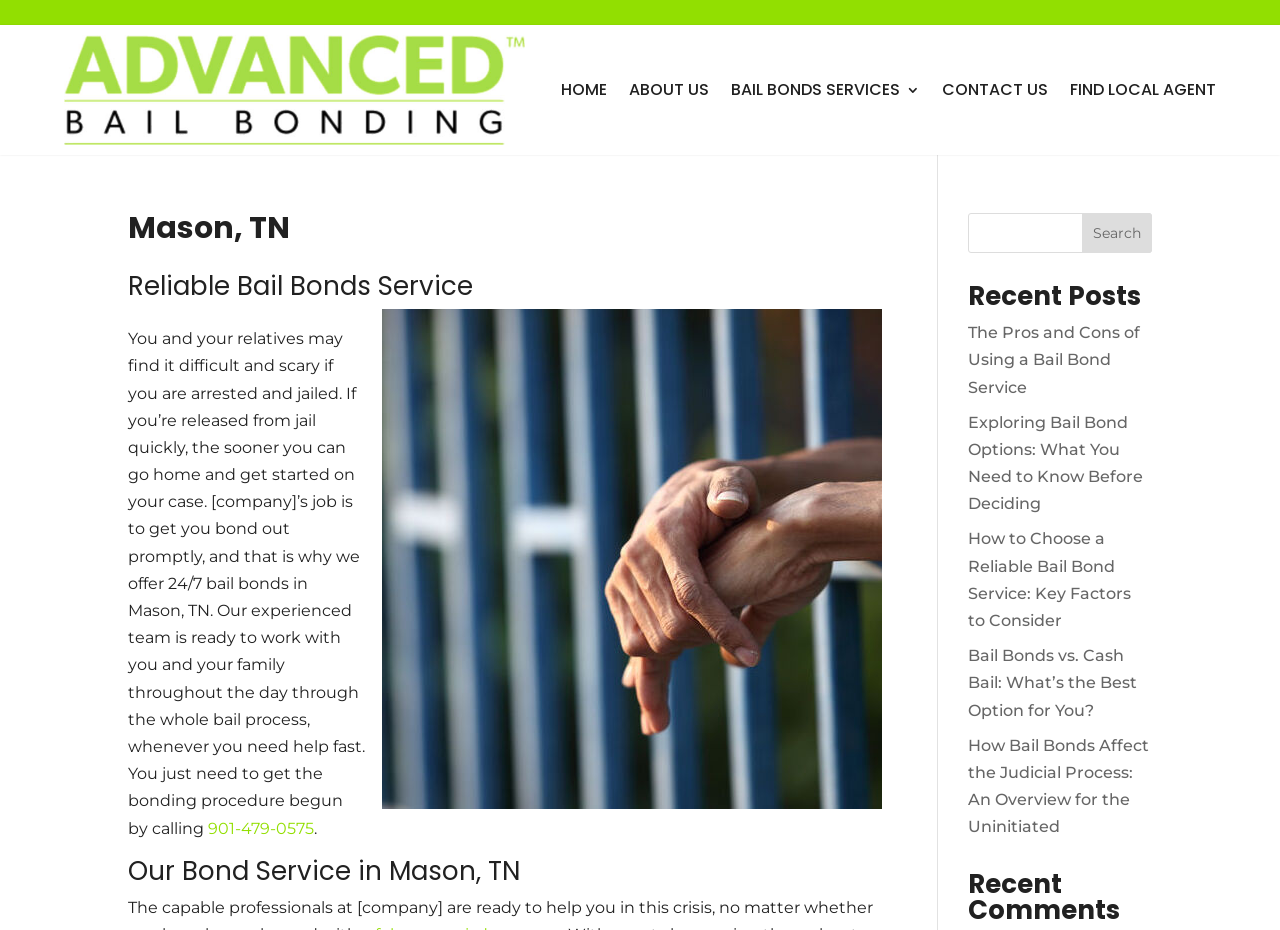Explain the webpage in detail, including its primary components.

This webpage is about Advanced Bail Bonding, a 24/7 bail bonds service in Mason, TN. At the top left, there is a logo of Advanced Bail Bonding, which is also a link. Next to the logo, there is a heading that reads "24/7 Bail Bonds in Mason, TN | Felony, DUI etc...". 

Below the logo, there is a navigation menu with five links: "HOME", "ABOUT US", "BAIL BONDS SERVICES 3", "CONTACT US", and "FIND LOCAL AGENT". 

On the left side of the page, there are three headings: "Mason, TN", "Reliable Bail Bonds Service", and "Our Bond Service in Mason, TN". Below the second heading, there is an image of a person in jail. 

To the right of the image, there are two paragraphs of text. The first paragraph explains the difficulties of being arrested and jailed, and how quickly getting released can help. The second paragraph describes the service provided by Advanced Bail Bonding, which offers 24/7 bail bonds in Mason, TN, and provides a phone number to get the bonding procedure started.

Below the paragraphs, there is a link to call 901-479-0575. 

On the right side of the page, there is a search box with a "Search" button. Below the search box, there is a heading "Recent Posts" followed by five links to different articles related to bail bonds, such as "The Pros and Cons of Using a Bail Bond Service" and "How to Choose a Reliable Bail Bond Service: Key Factors to Consider".